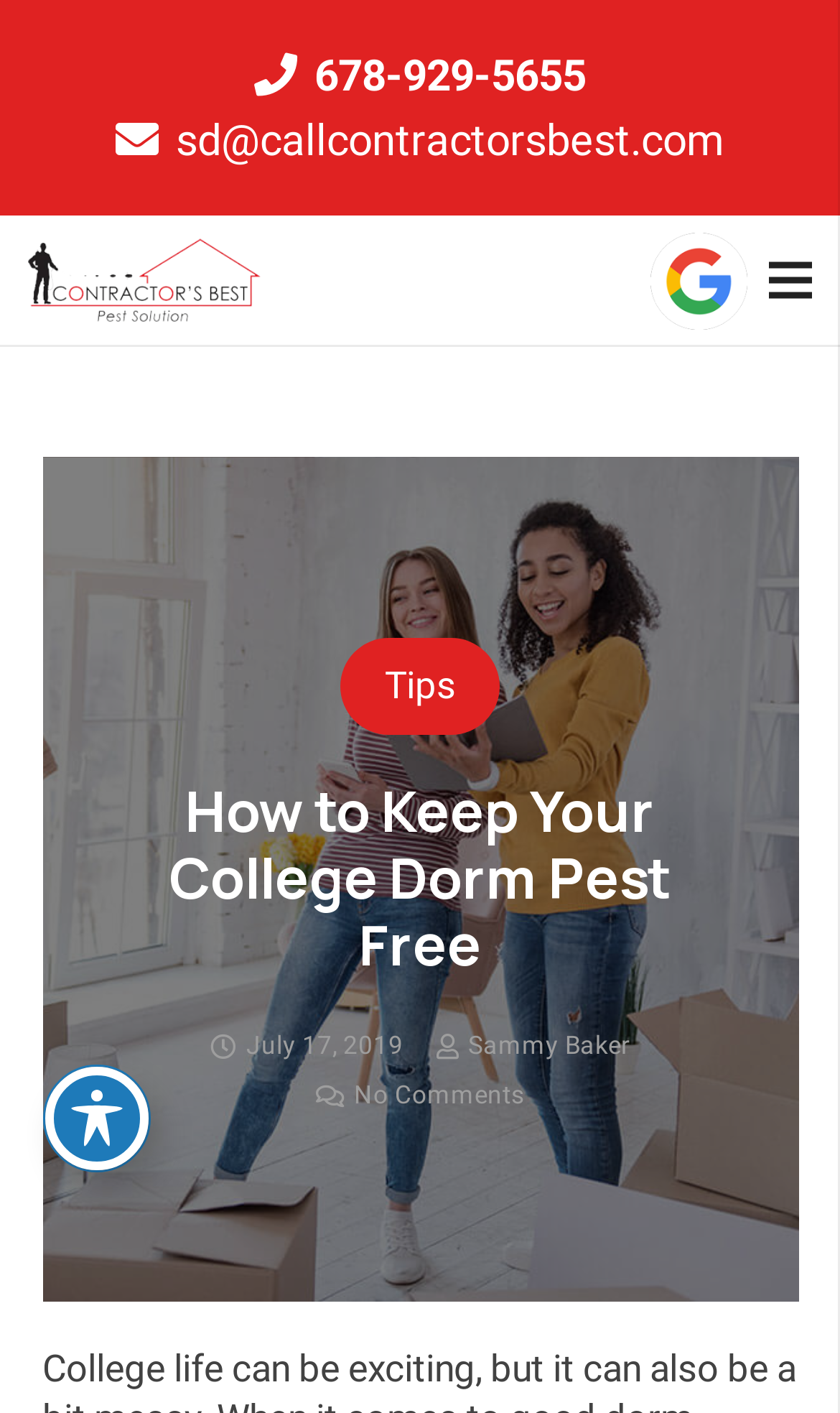What is the date of the article?
Kindly answer the question with as much detail as you can.

I found the date of the article by looking at the time element which contains the StaticText element with the text 'July 17, 2019'.